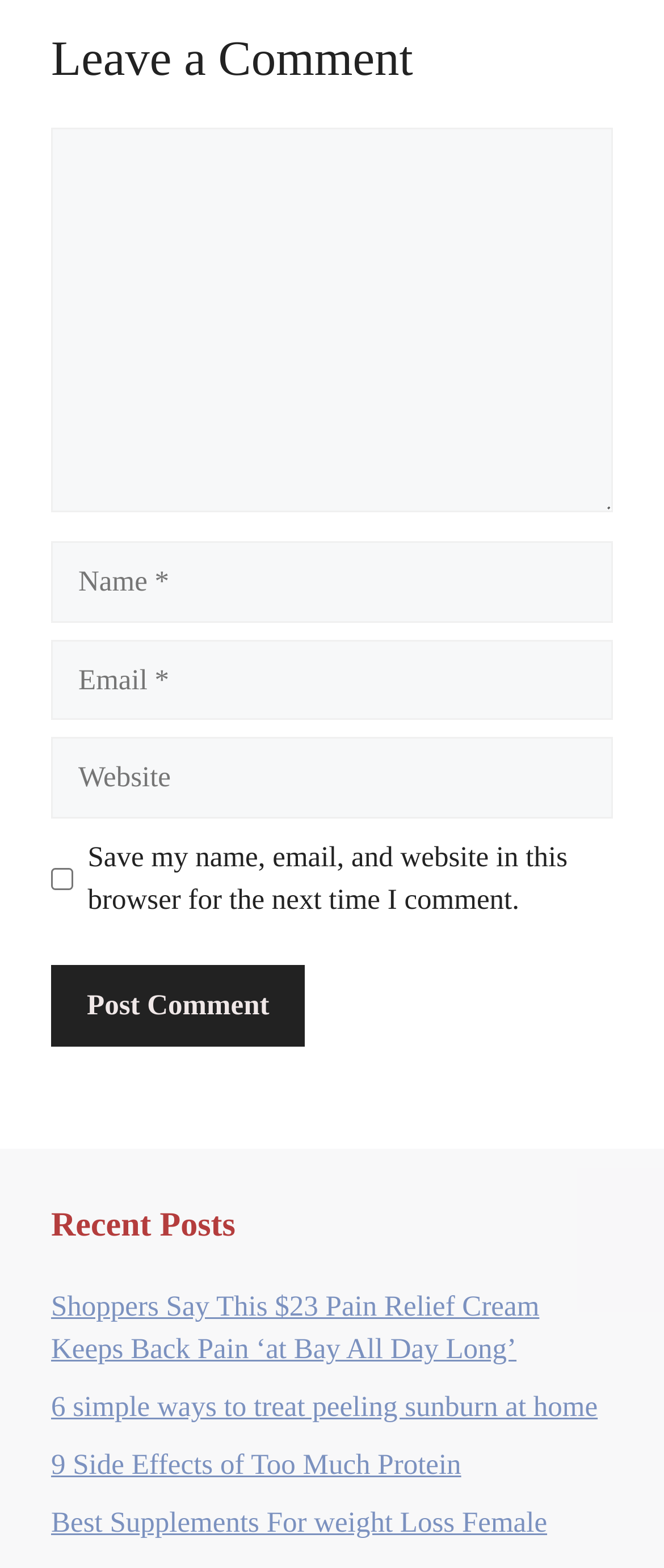Specify the bounding box coordinates of the area that needs to be clicked to achieve the following instruction: "Click the Post Comment button".

[0.077, 0.616, 0.459, 0.667]